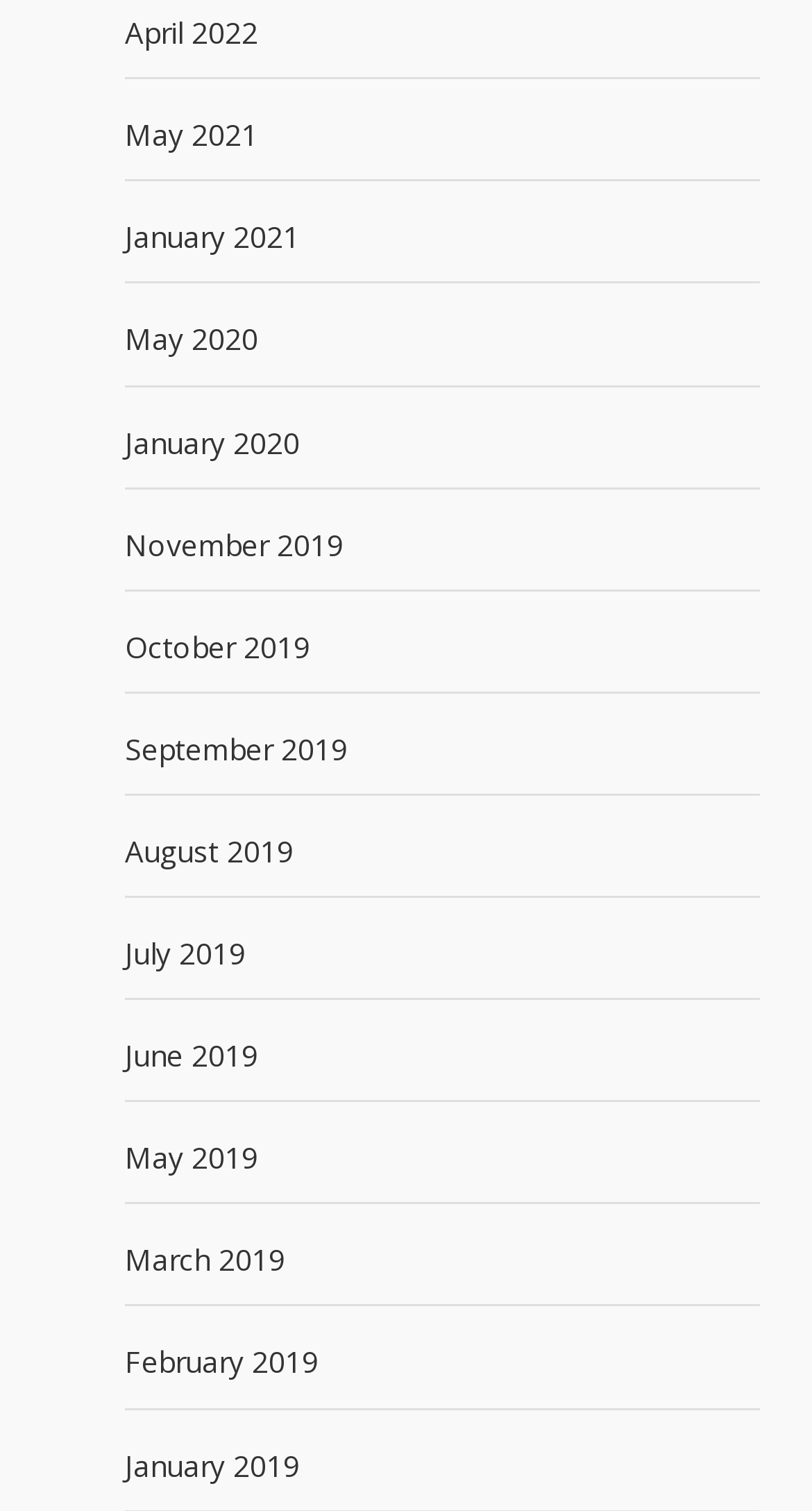From the webpage screenshot, predict the bounding box of the UI element that matches this description: "June 2019".

[0.154, 0.685, 0.318, 0.712]